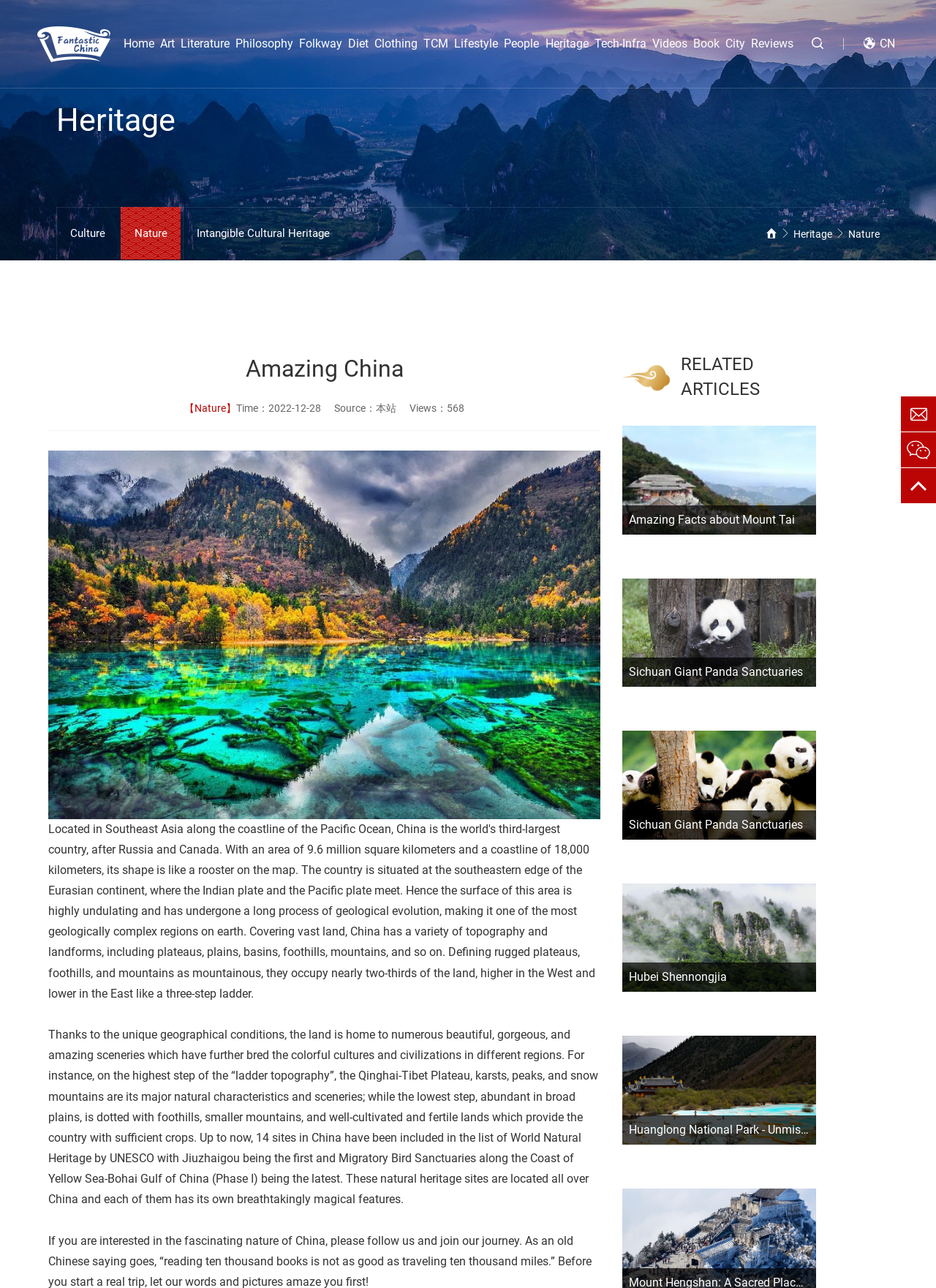What is the name of the plateau mentioned?
Ensure your answer is thorough and detailed.

In the webpage content, it is mentioned that 'on the highest step of the “ladder topography”, the Qinghai-Tibet Plateau, karsts, peaks, and snow mountains are its major natural characteristics and sceneries...'.